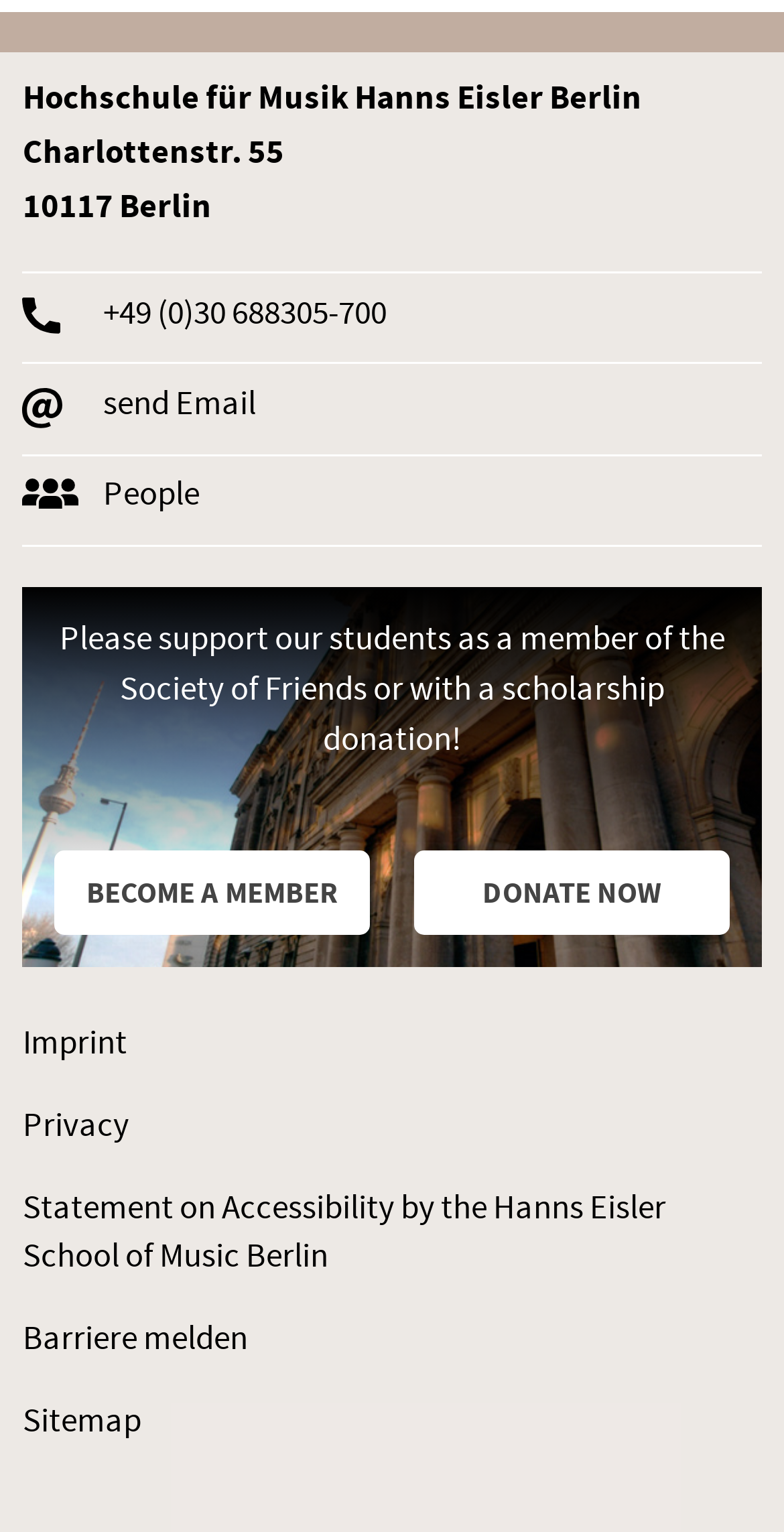Identify the bounding box coordinates for the UI element described as: "Imprint". The coordinates should be provided as four floats between 0 and 1: [left, top, right, bottom].

[0.029, 0.657, 0.971, 0.711]